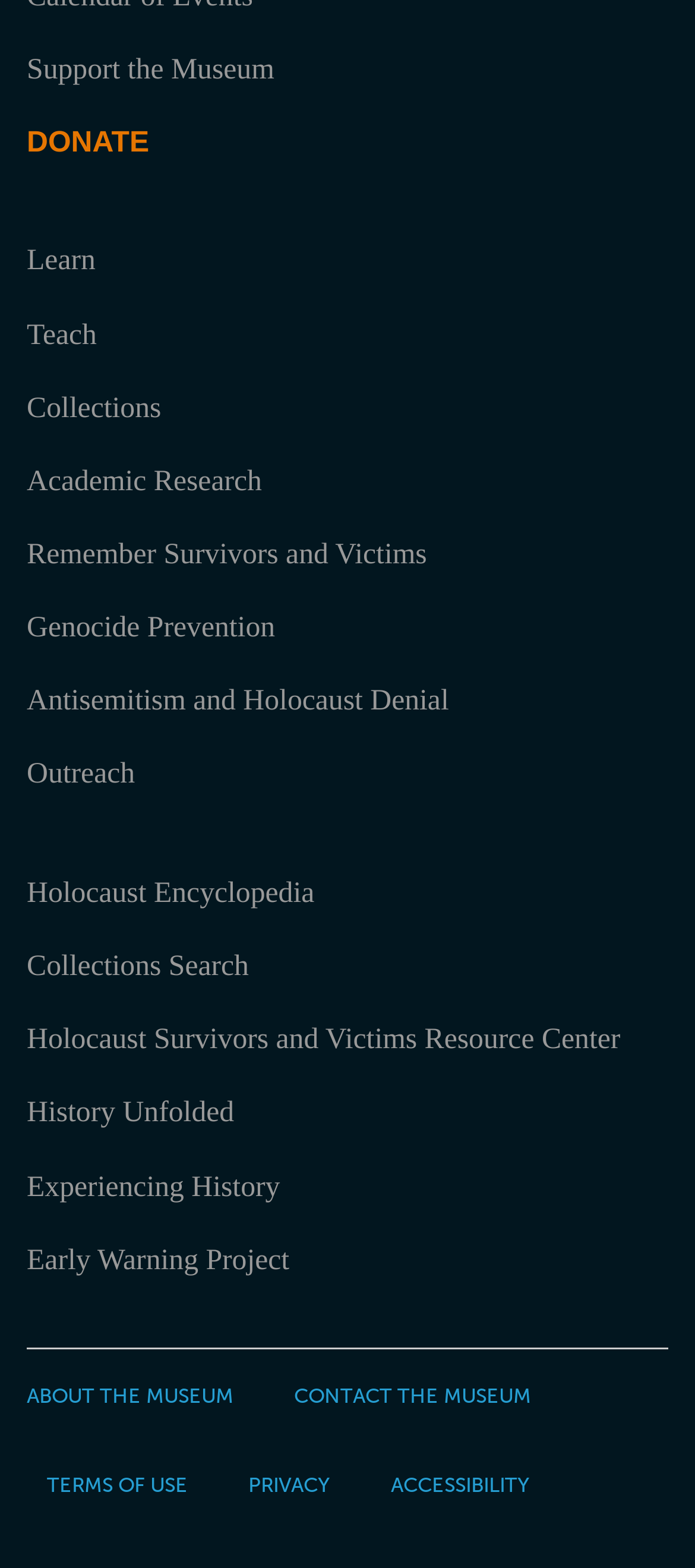Using the provided element description: "Remember Survivors and Victims", identify the bounding box coordinates. The coordinates should be four floats between 0 and 1 in the order [left, top, right, bottom].

[0.038, 0.334, 0.929, 0.372]